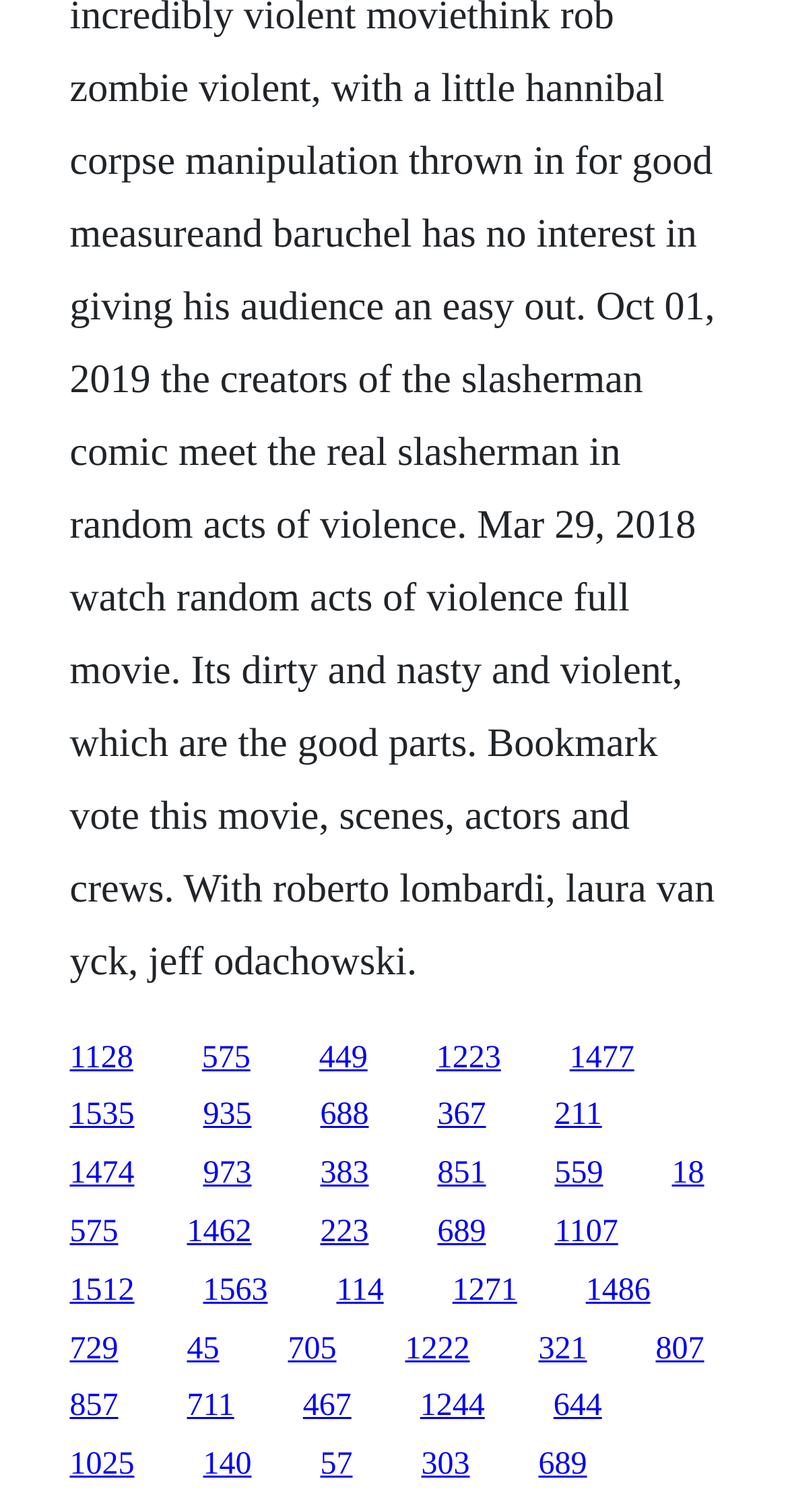Please provide a short answer using a single word or phrase for the question:
What is the horizontal position of the last link?

894